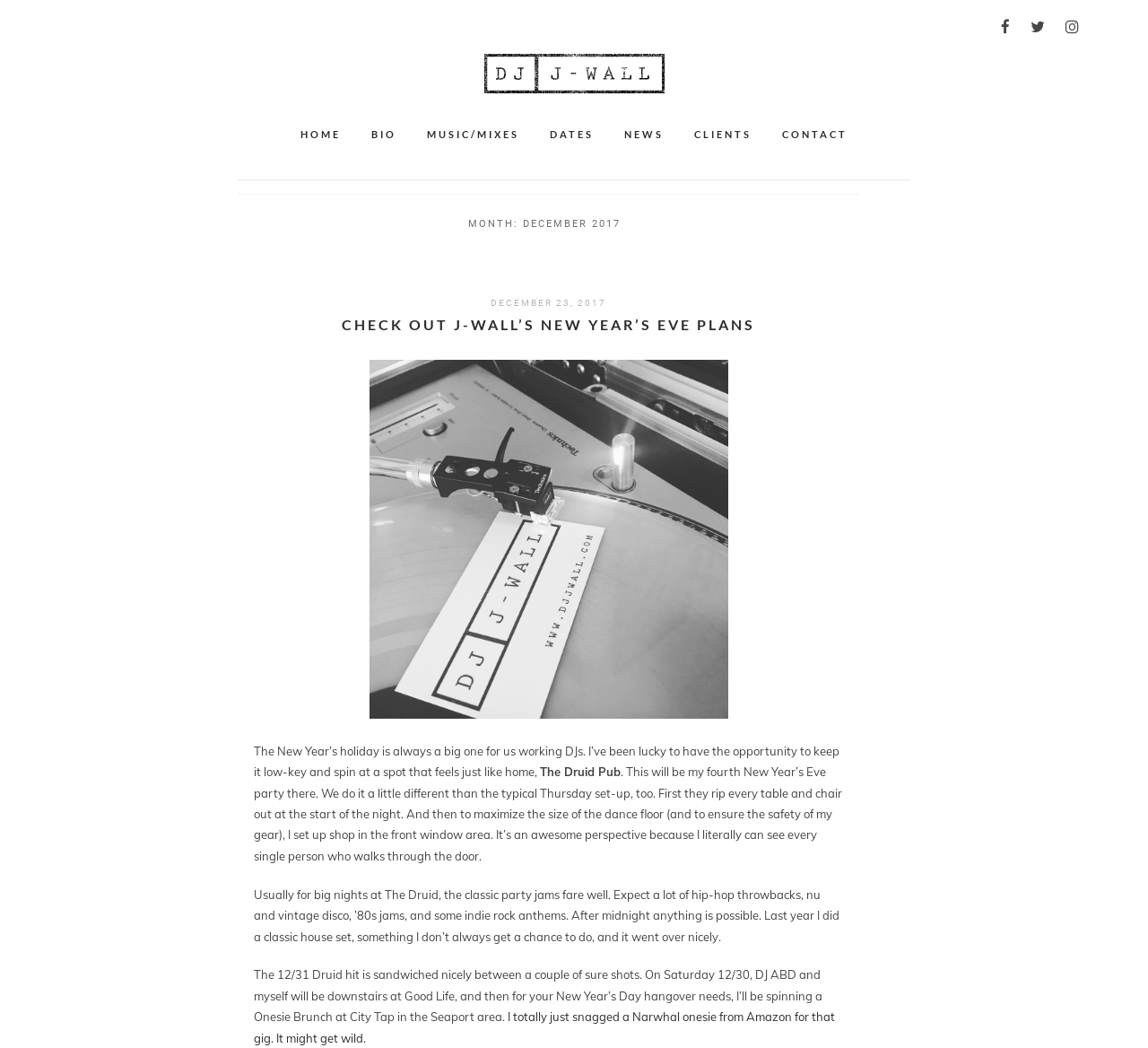Provide a thorough description of the webpage's content and layout.

The webpage is about DJ J-WALL's events and updates in December 2017. At the top, there is a navigation menu with links to different sections of the website, including HOME, BIO, MUSIC/MIXES, DATES, NEWS, CLIENTS, and CONTACT. 

Below the navigation menu, there is a header section with the title "MONTH: DECEMBER 2017". Underneath, there is a section with a heading "CHECK OUT J-WALL’S NEW YEAR’S EVE PLANS" and a link to the same article. 

The main content of the webpage is an article about DJ J-WALL's New Year's Eve plans. The article starts with a brief introduction to the New Year's holiday and how it's a big event for DJs. Then, it goes into details about DJ J-WALL's plans to spin at The Druid Pub, a spot that feels like home to him. The article describes the setup of the event, including the removal of tables and chairs to maximize the dance floor, and DJ J-WALL's setup in the front window area. 

The article also mentions the type of music that will be played, including hip-hop throwbacks, nu and vintage disco, '80s jams, and indie rock anthems. Additionally, it talks about DJ J-WALL's other upcoming events, including a gig at Good Life with DJ ABD and a Onesie Brunch at City Tap in the Seaport area. The article ends with a humorous note about DJ J-WALL's onesie plans for the brunch event.